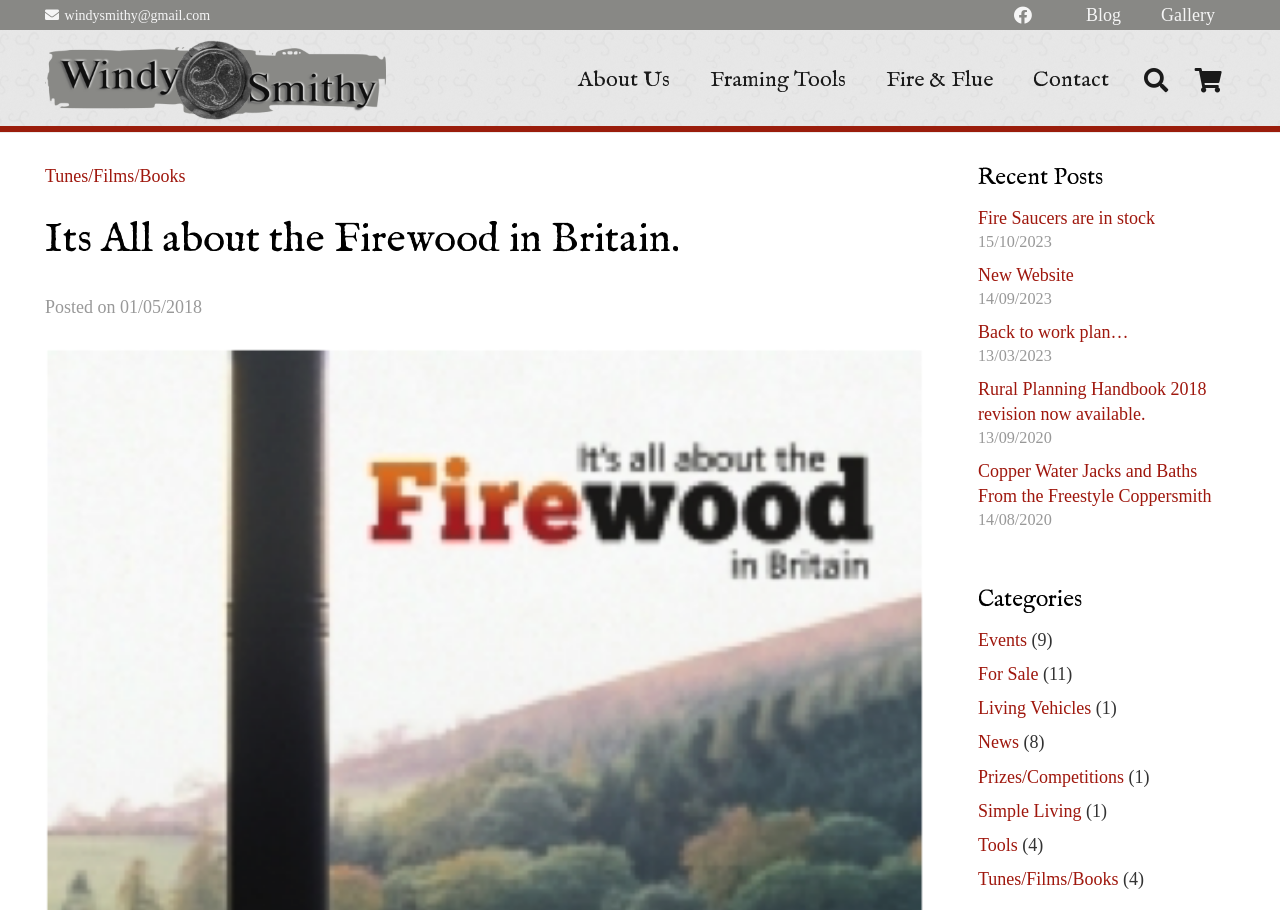What is the name of the logo at the top left corner?
Observe the image and answer the question with a one-word or short phrase response.

Windy_Smithy_Enhanced_Logo